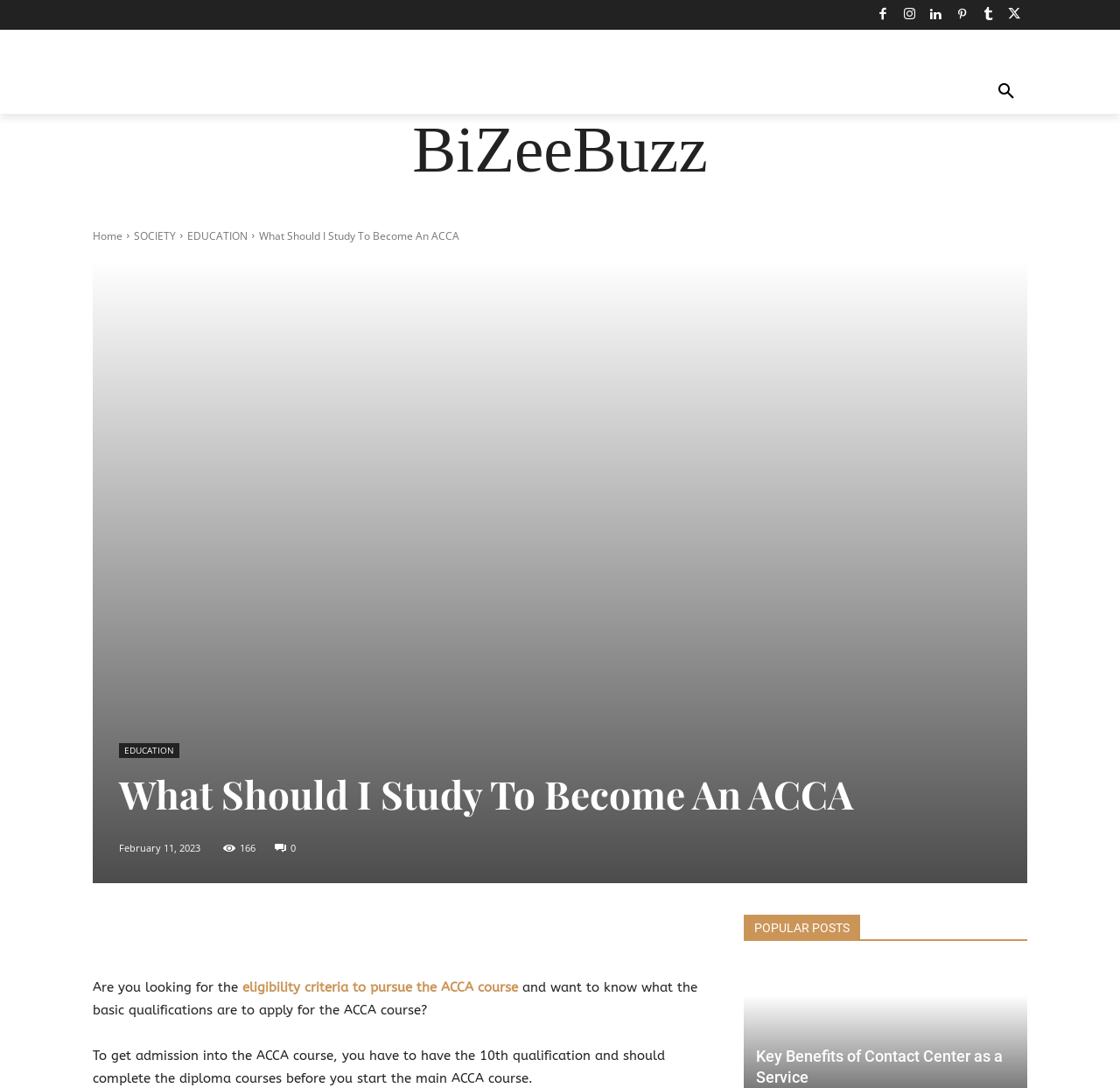Extract the main heading text from the webpage.

What Should I Study To Become An ACCA